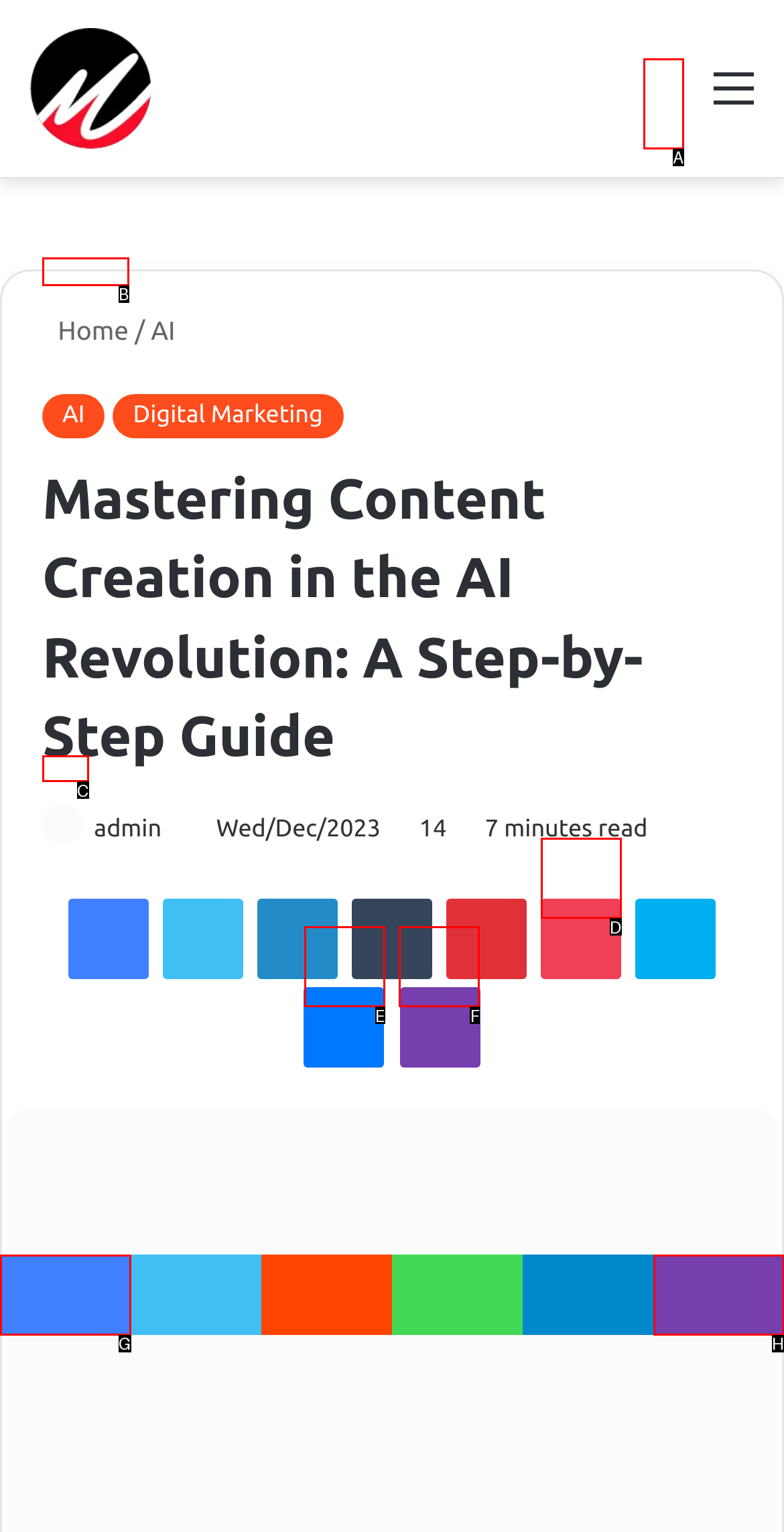Choose the HTML element that best fits the given description: Trending Articles. Answer by stating the letter of the option.

None